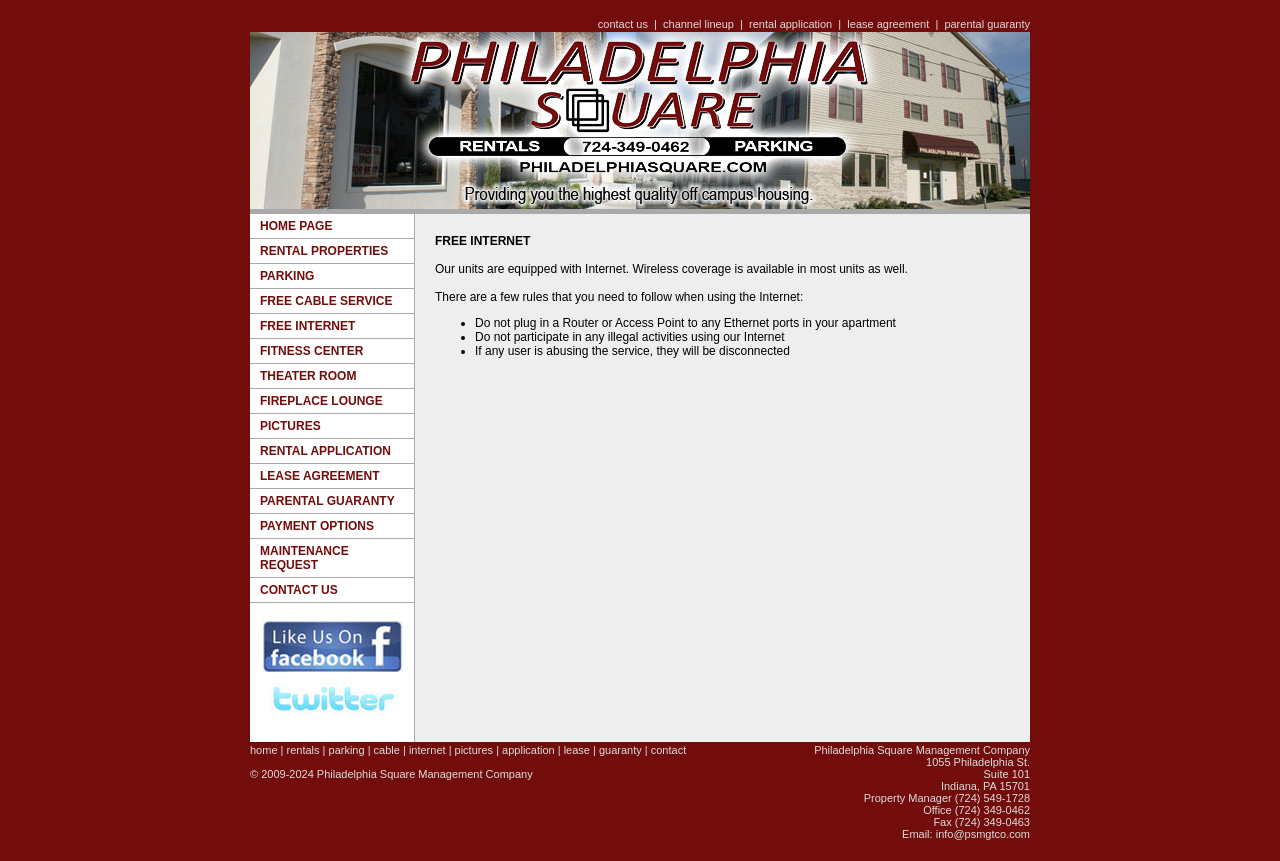Find the bounding box coordinates of the area that needs to be clicked in order to achieve the following instruction: "Click the link to read the Rediff news report". The coordinates should be specified as four float numbers between 0 and 1, i.e., [left, top, right, bottom].

None